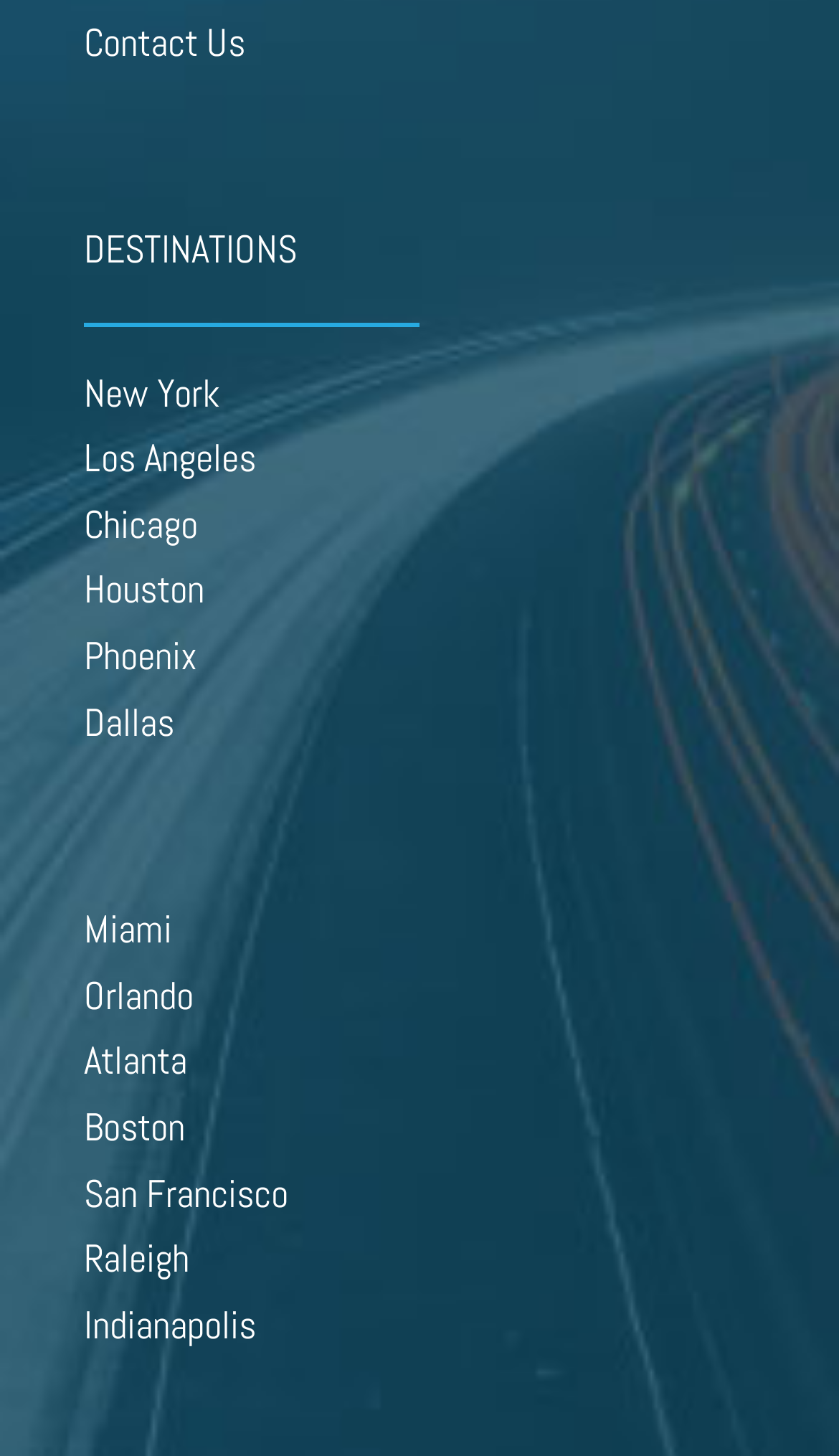Please provide the bounding box coordinate of the region that matches the element description: Contact Us. Coordinates should be in the format (top-left x, top-left y, bottom-right x, bottom-right y) and all values should be between 0 and 1.

[0.1, 0.011, 0.292, 0.045]